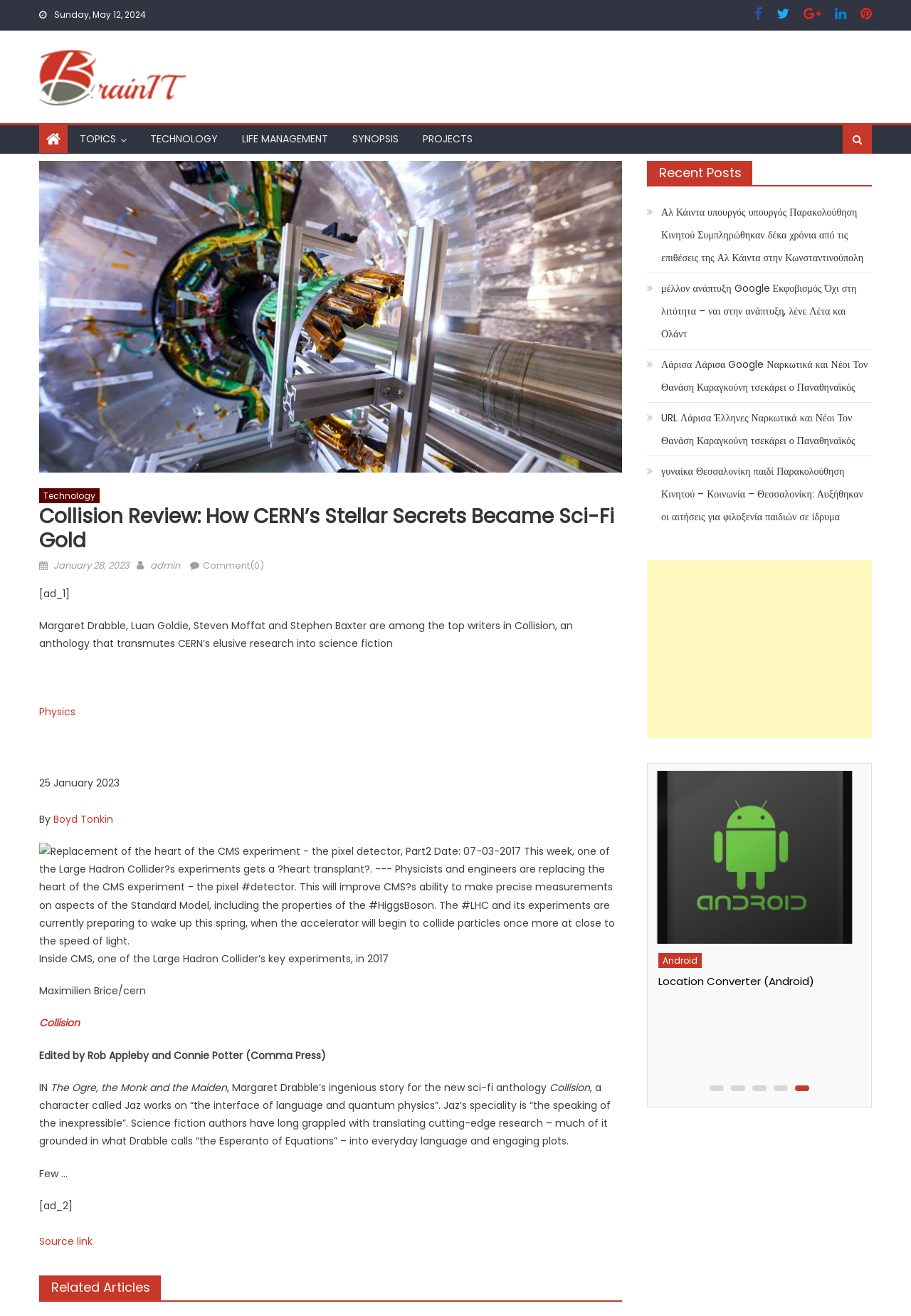Construct a comprehensive description capturing every detail on the webpage.

This webpage is a blog post titled "Collision review: How CERN's stellar secrets became sci-fi gold" on the Brainit website, which is an innovative blogging, skill testing, and forum website. At the top of the page, there is a link to skip to the content and a date "Sunday, May 12, 2024". On the top right, there are several social media links represented by icons.

Below the title, there is a menu with links to various topics, including Technology, Life Management, Synopsis, and Projects. The main content of the page is an article about a science fiction anthology called Collision, which is based on research from CERN. The article includes a heading, a brief summary, and several paragraphs of text.

The article is accompanied by an image related to the topic, and there are also several advertisements and links to other articles on the website. On the right side of the page, there is a section with links to recent posts, including articles about Al Qaeda, Google, and Android.

At the bottom of the page, there are several links to Android apps, including a location converter, a speech-to-text app, and an app for summing two numbers. There is also a link to an article about home automation using an Arduino board.